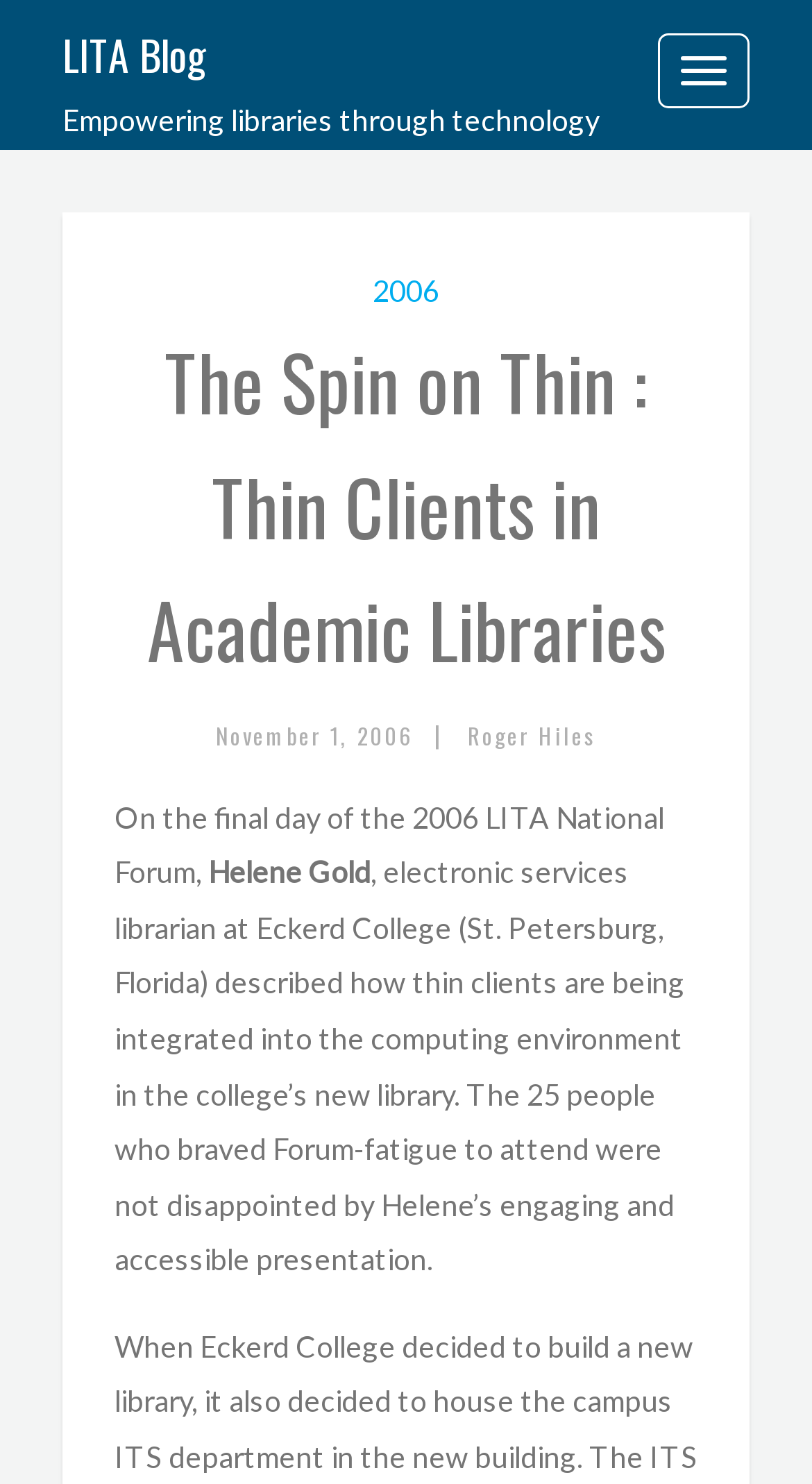By analyzing the image, answer the following question with a detailed response: How many people attended the presentation at the 2006 LITA National Forum?

The answer can be found in the paragraph of text that describes the presentation at the 2006 LITA National Forum. The text states 'The 25 people who braved Forum-fatigue to attend were not disappointed by Helene’s engaging and accessible presentation.'